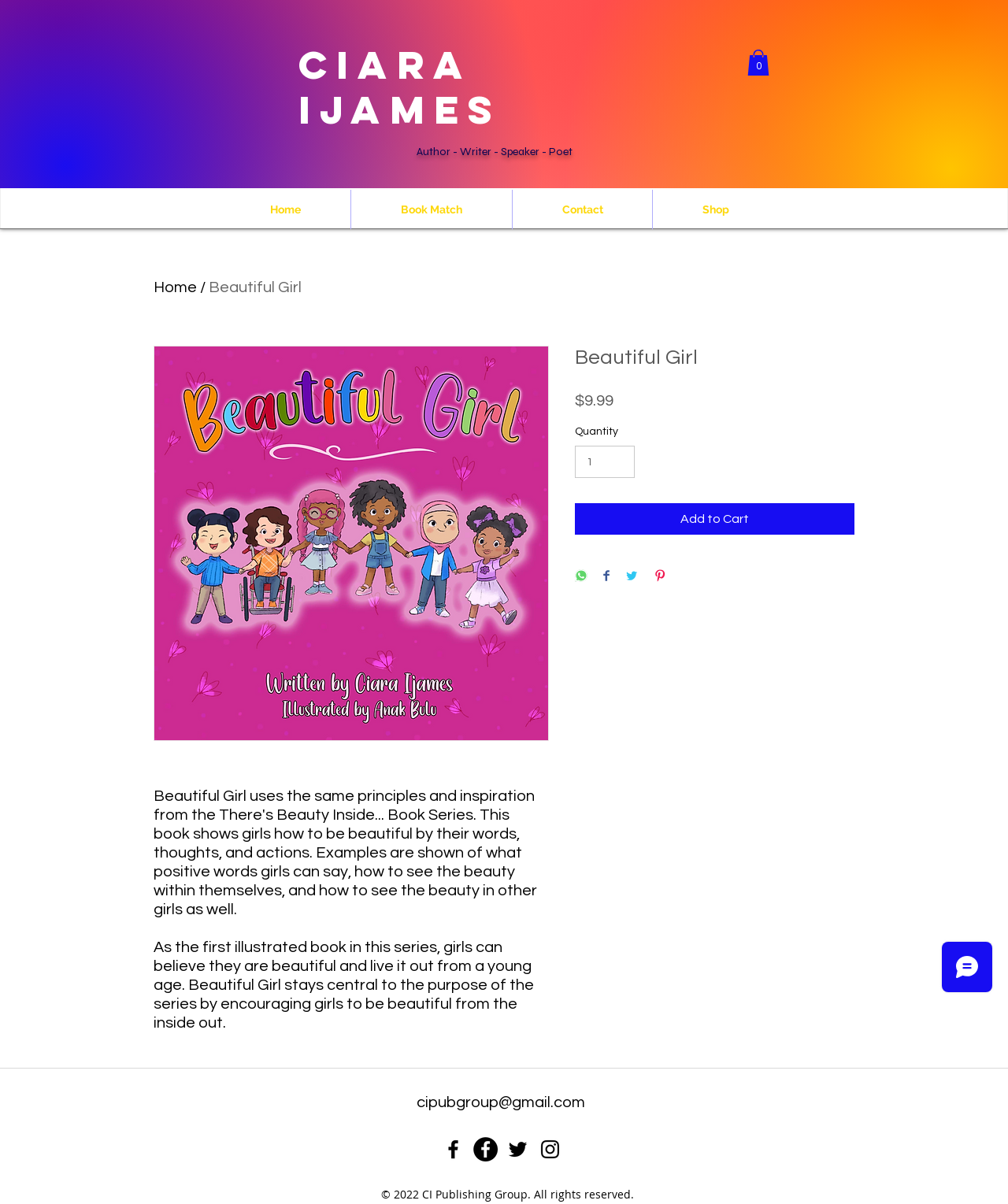How many social media links are there in the social bar?
Carefully analyze the image and provide a thorough answer to the question.

I found the answer by looking at the list element with the label 'Social Bar' which contains three link elements, each with an image of a social media platform, indicating that there are three social media links in the social bar.